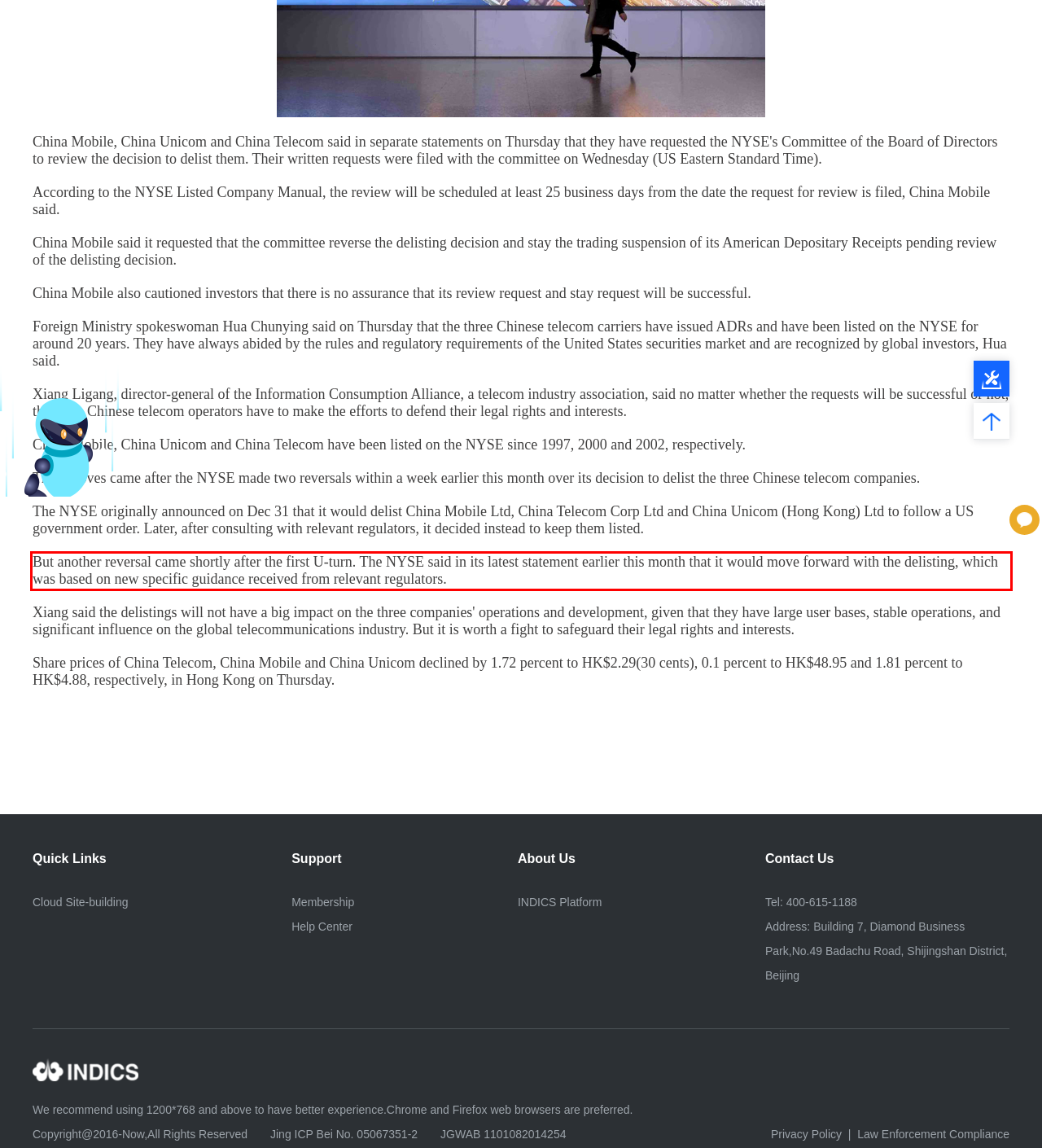Analyze the screenshot of a webpage where a red rectangle is bounding a UI element. Extract and generate the text content within this red bounding box.

But another reversal came shortly after the first U-turn. The NYSE said in its latest statement earlier this month that it would move forward with the delisting, which was based on new specific guidance received from relevant regulators.